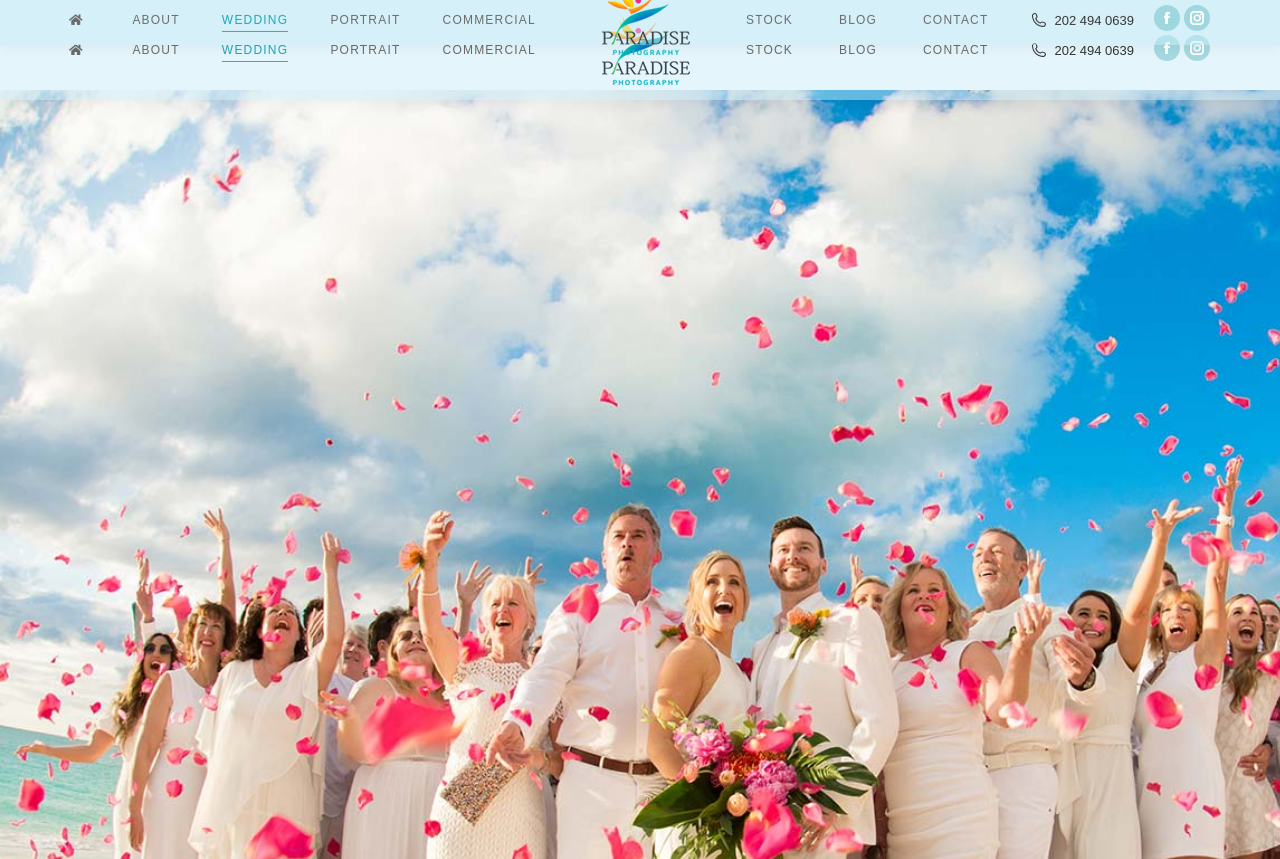Give a one-word or one-phrase response to the question: 
How many main navigation links are on the top?

6